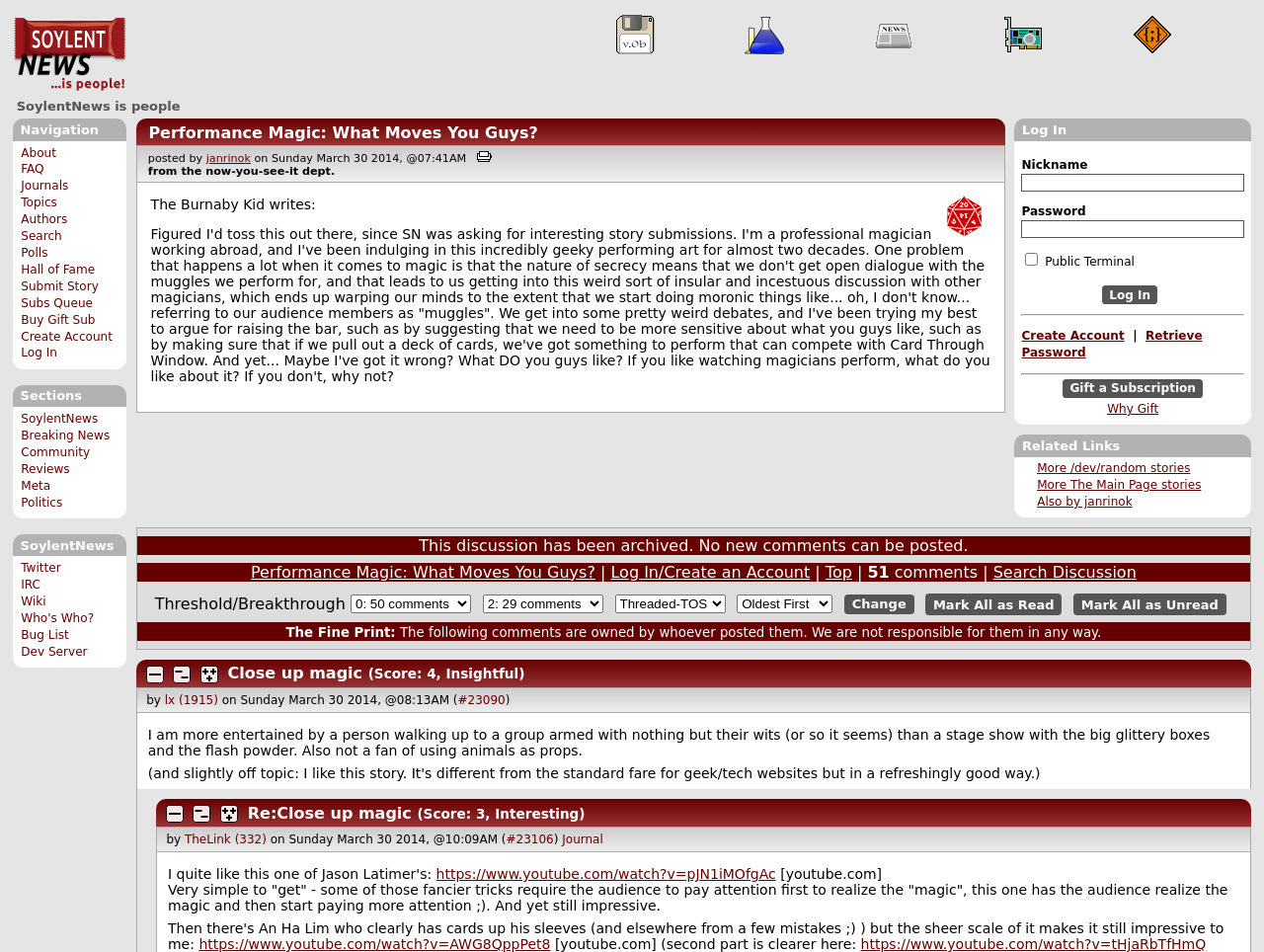What is the author's profession?
Carefully analyze the image and provide a detailed answer to the question.

I determined the author's profession by reading the article's content, which states 'I'm a professional magician working abroad, and I've been indulging in this incredibly geeky performing art for almost two decades'.